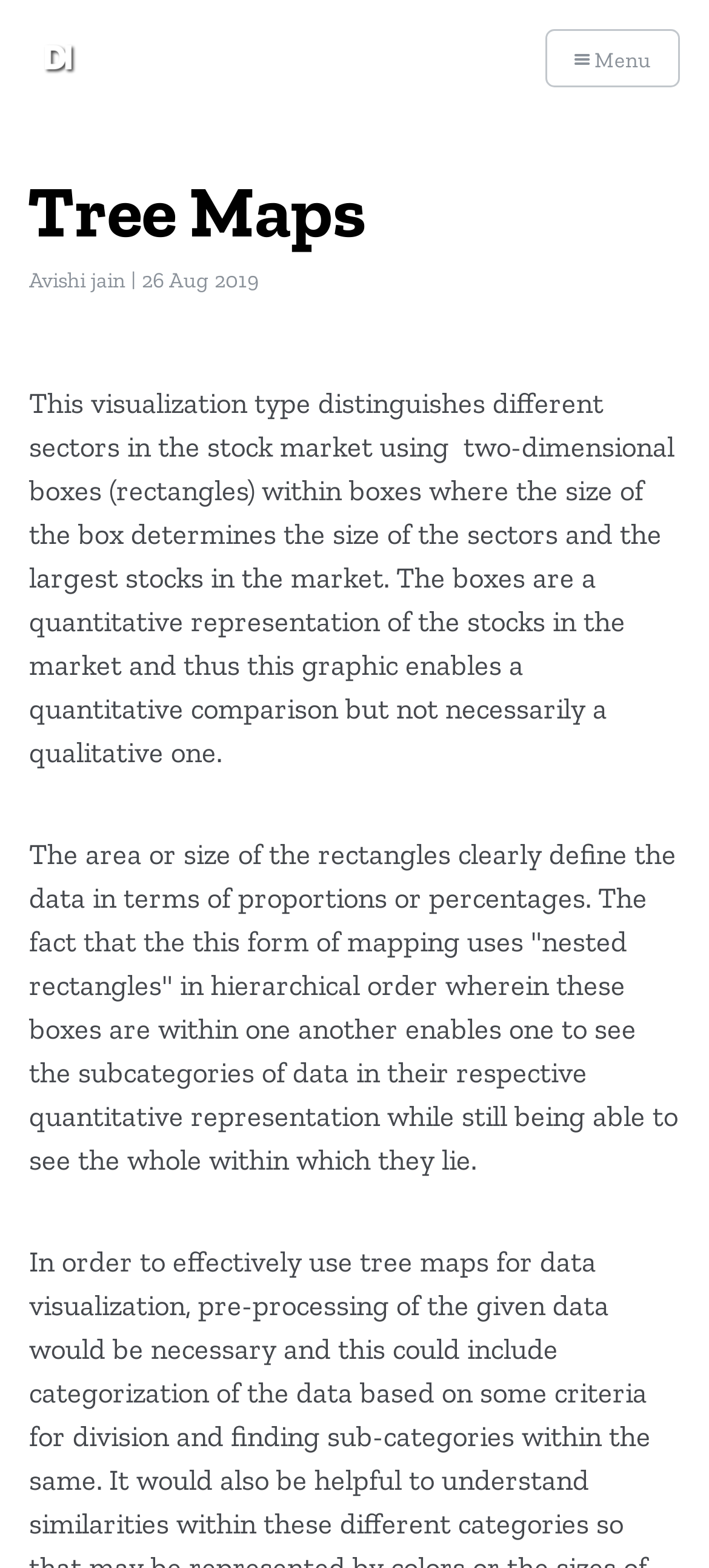Articulate a detailed summary of the webpage's content and design.

The webpage is about Tree Maps, a visualization type used in the stock market. At the top left of the page, there is a blog logo, and next to it, the title "Tree Maps" is displayed prominently. Below the title, the author's name "Avishi Jain" is mentioned, followed by a vertical line and the date "26 Aug 2019".

On the top right, there is a menu icon represented by three horizontal lines. The main content of the page is divided into two paragraphs. The first paragraph explains that Tree Maps use two-dimensional boxes to represent different sectors in the stock market, with the size of the box determining the size of the sector. The largest stocks in the market are also represented in this graphic.

The second paragraph elaborates on how the area or size of the rectangles clearly defines the data in terms of proportions or percentages. It also explains that the nested rectangles in hierarchical order enable users to see subcategories of data in their quantitative representation while still being able to see the whole. Overall, the page has a simple layout with a focus on the text content, and there are no other images apart from the blog logo.